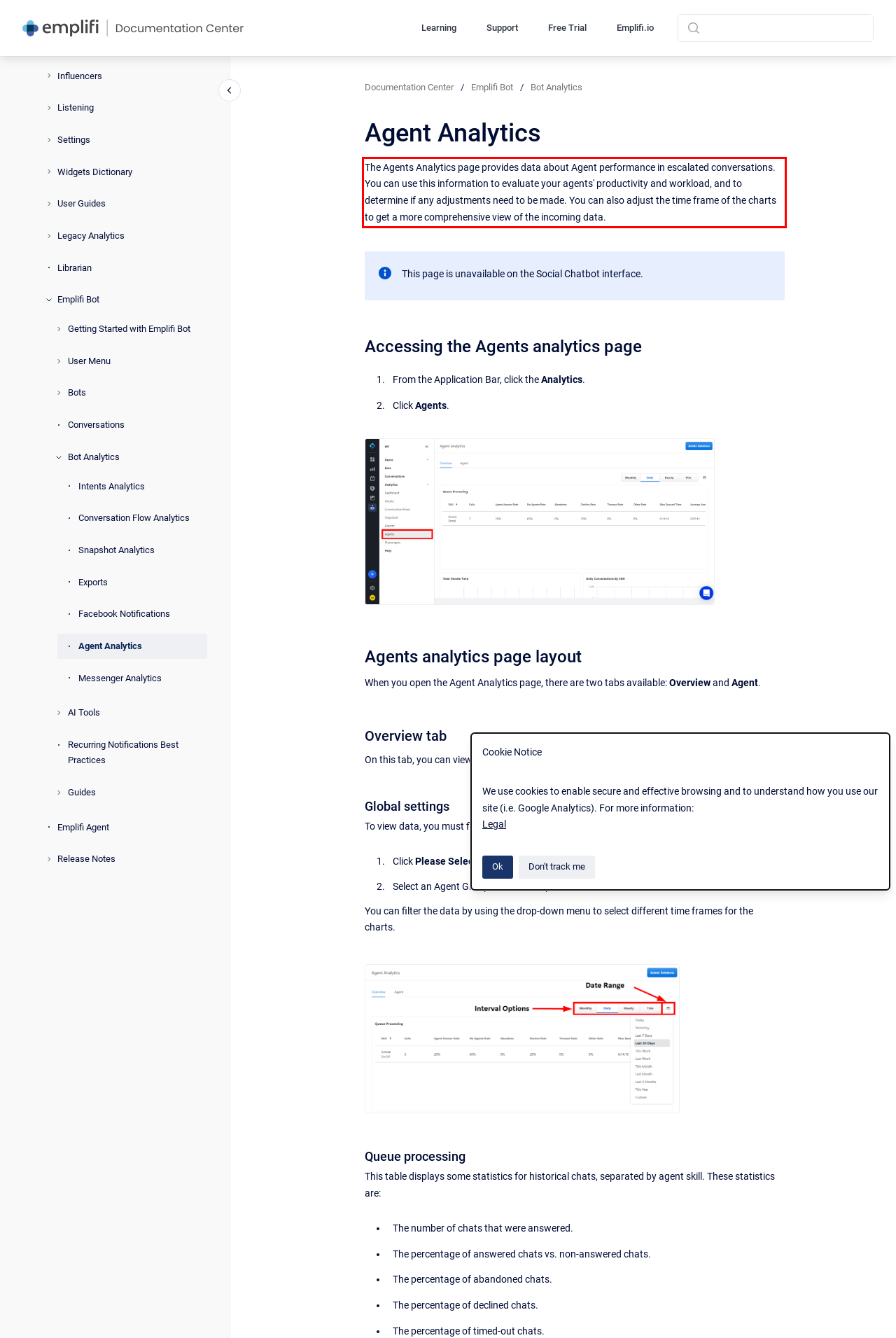Please identify and extract the text from the UI element that is surrounded by a red bounding box in the provided webpage screenshot.

The Agents Analytics page provides data about Agent performance in escalated conversations. You can use this information to evaluate your agents' productivity and workload, and to determine if any adjustments need to be made. You can also adjust the time frame of the charts to get a more comprehensive view of the incoming data.